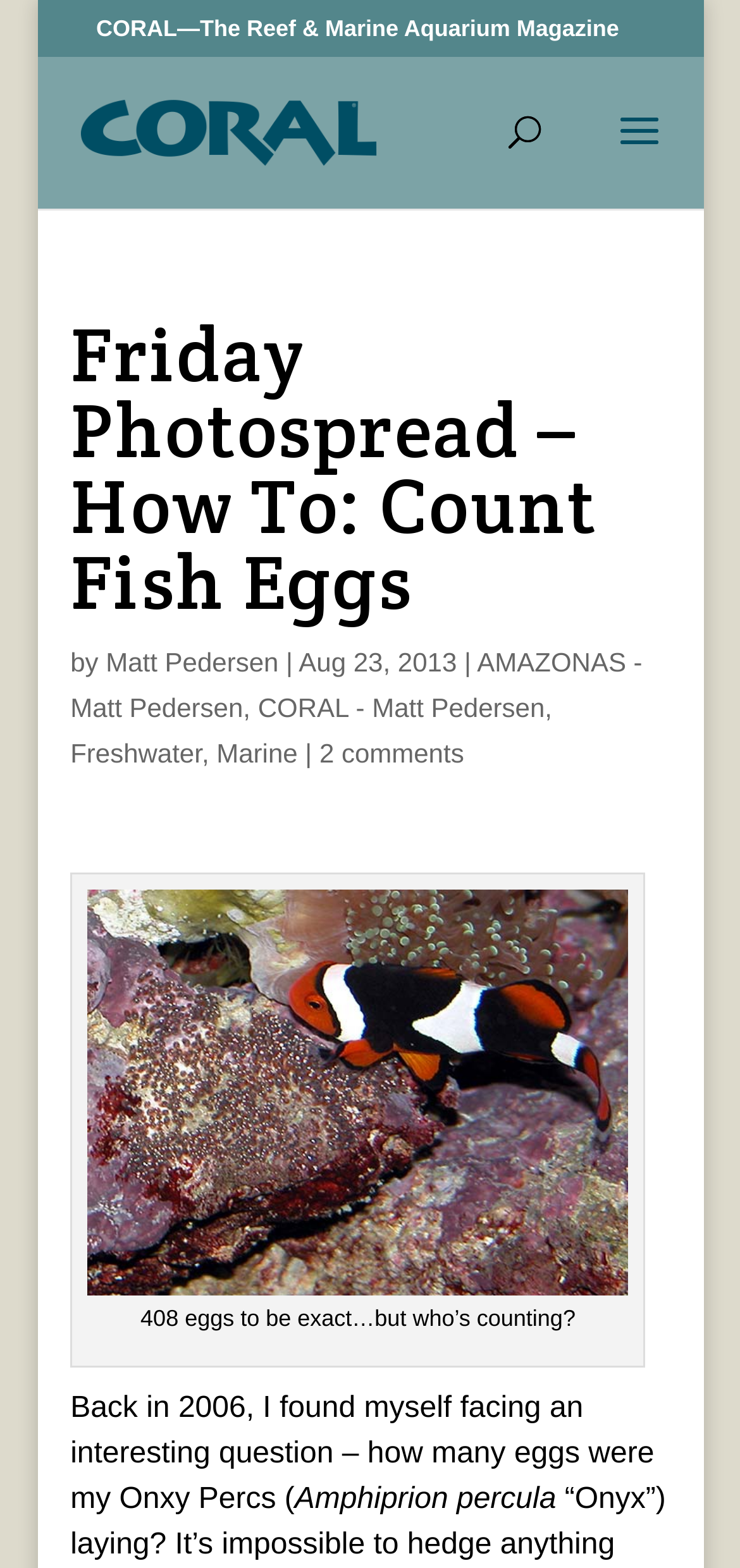Consider the image and give a detailed and elaborate answer to the question: 
What is the topic of the article?

The topic of the article can be inferred from the title, which says 'Friday Photospread – How To: Count Fish Eggs', and the content of the article, which discusses counting fish eggs.